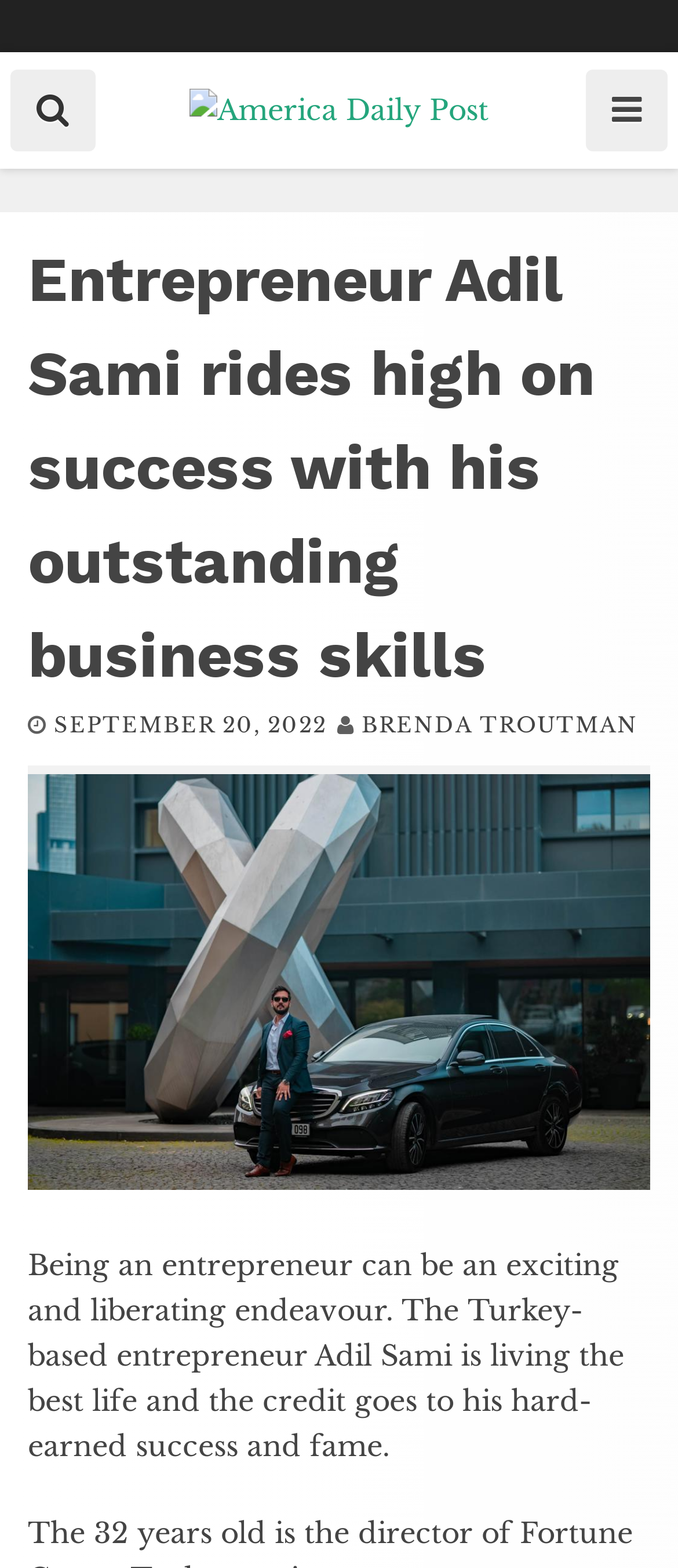Determine the webpage's heading and output its text content.

Entrepreneur Adil Sami rides high on success with his outstanding business skills